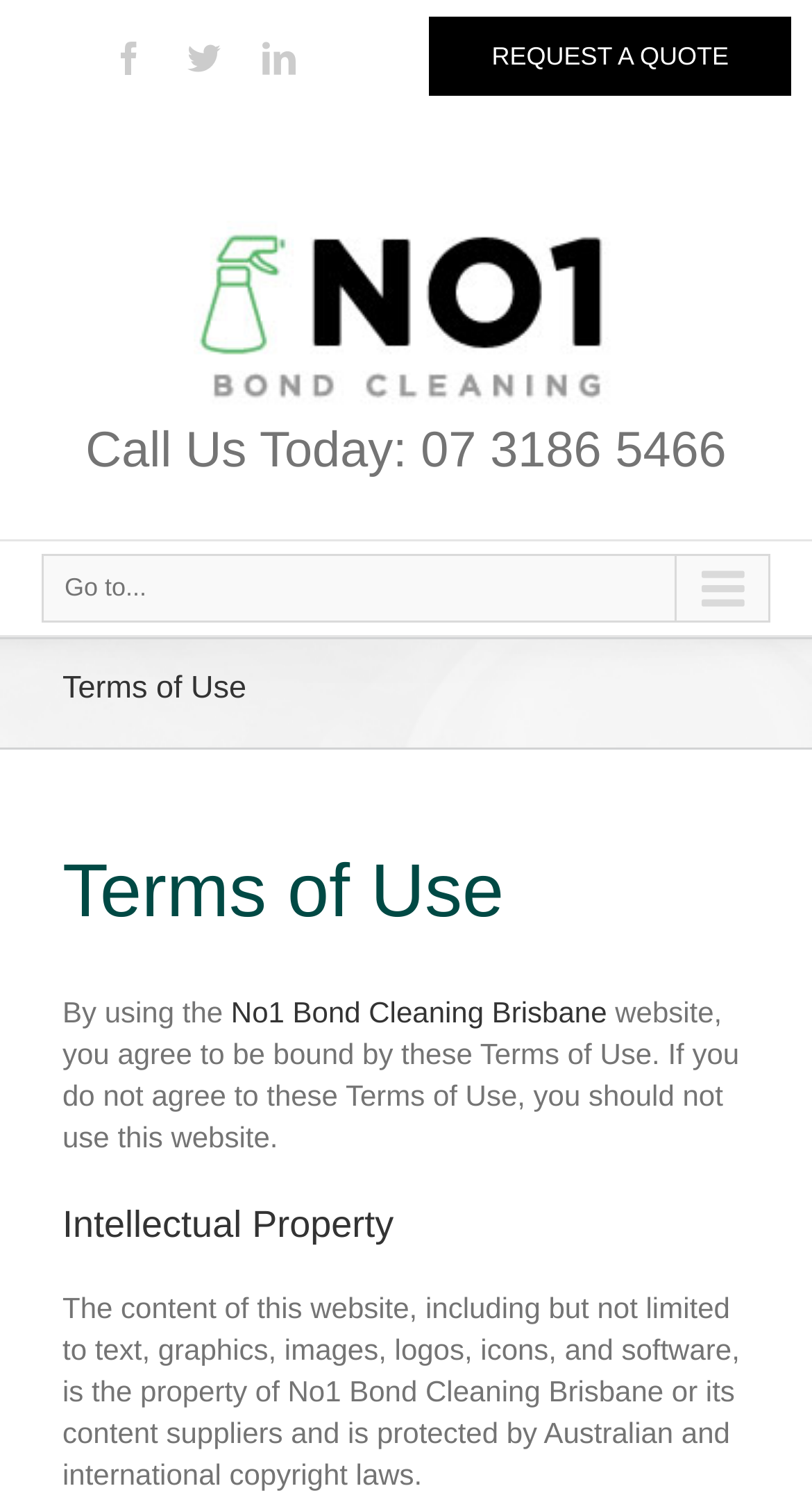Respond with a single word or phrase to the following question: What is the purpose of the website?

Bond Cleaning Brisbane